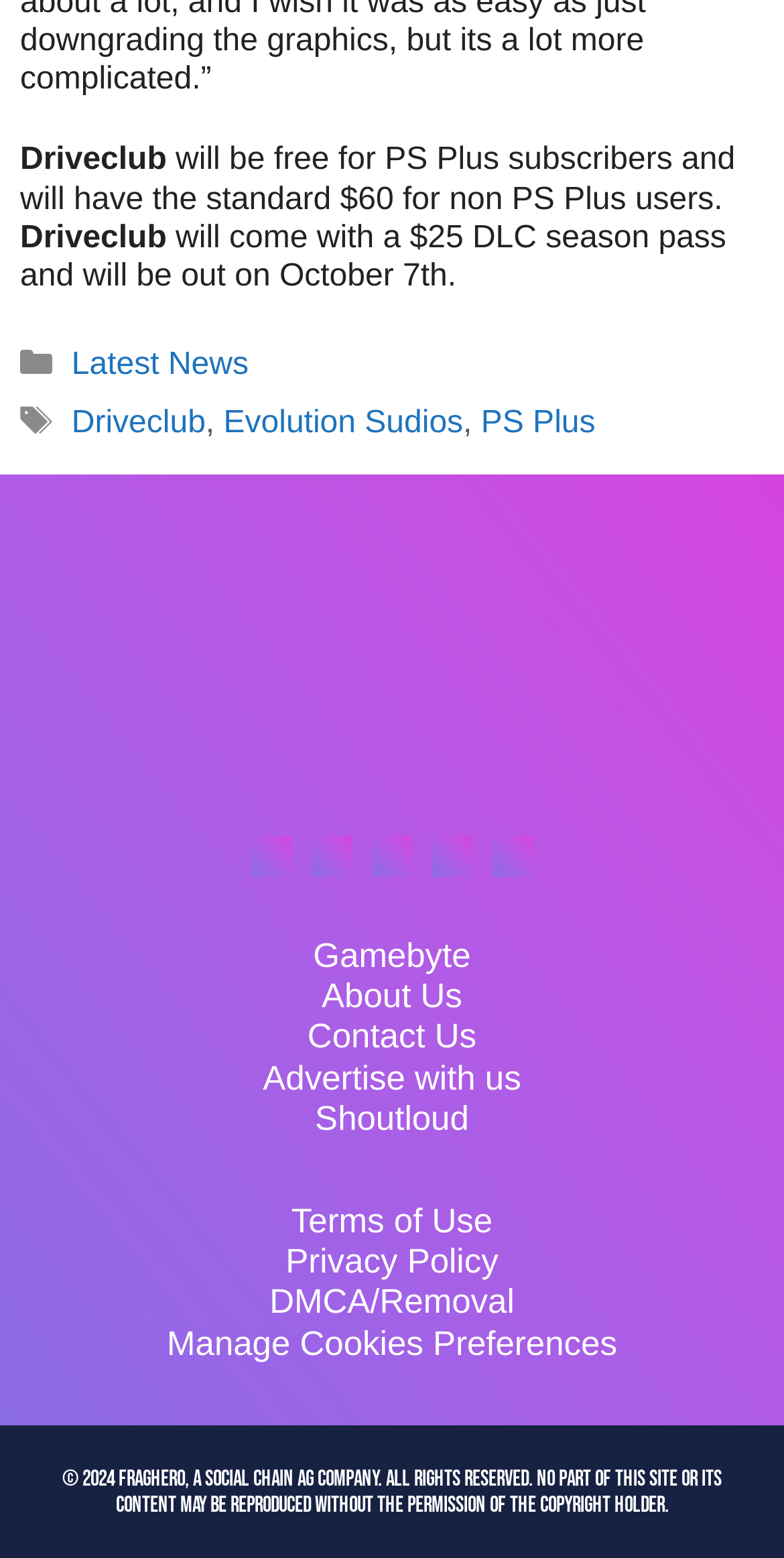What is the release date of the game?
Answer the question with a single word or phrase by looking at the picture.

October 7th